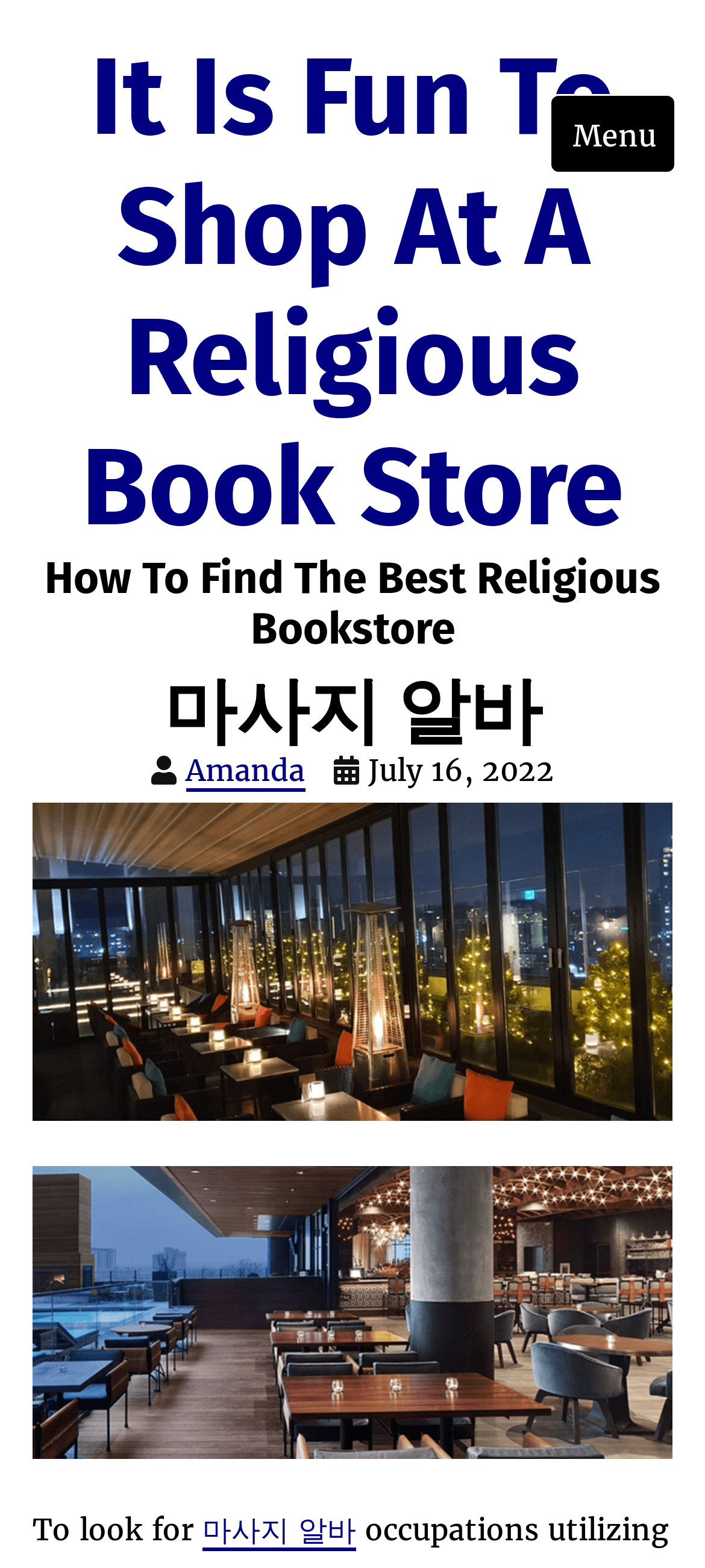Provide a one-word or one-phrase answer to the question:
What is the main topic of this webpage?

Religious bookstore